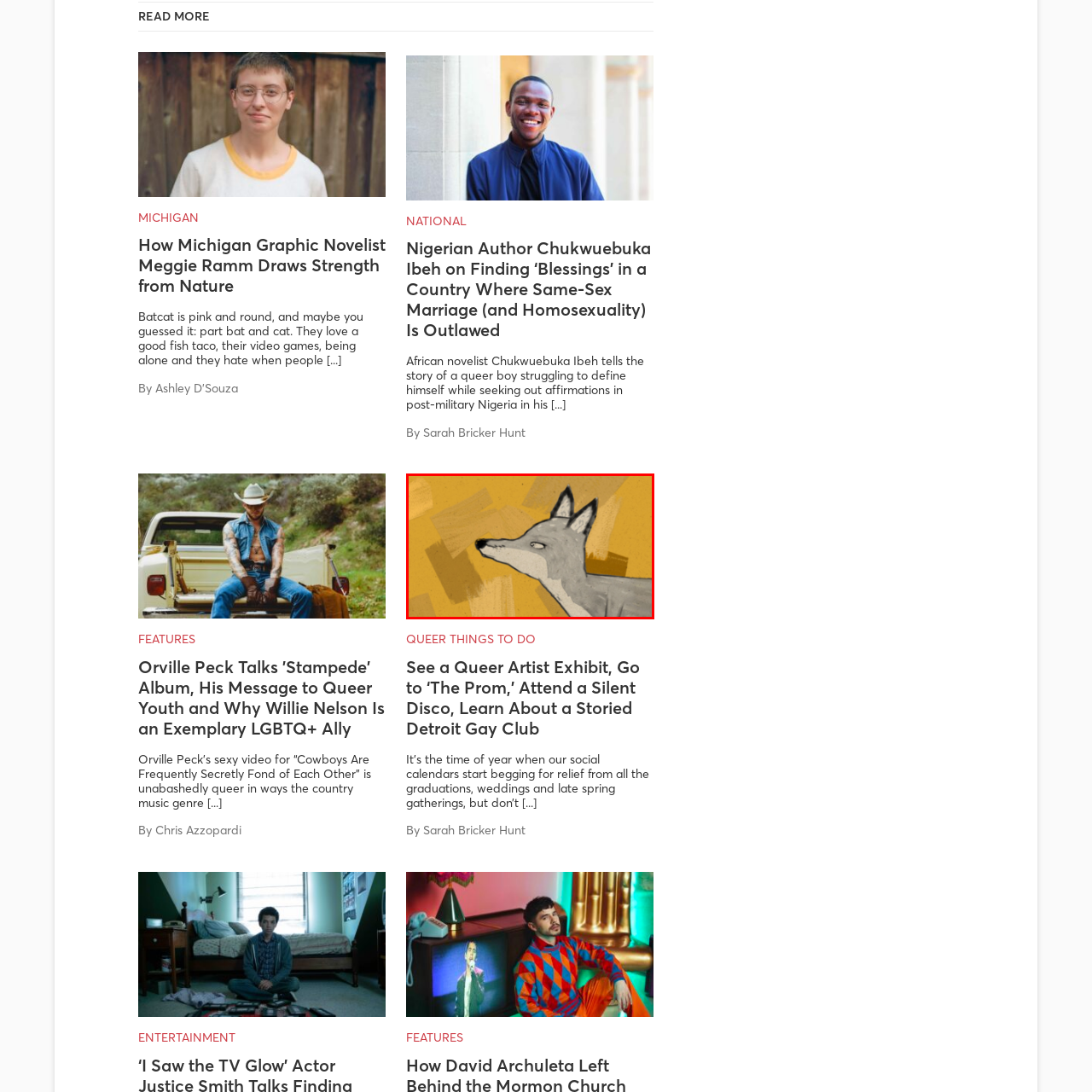What is the style of the artwork?
Please observe the details within the red bounding box in the image and respond to the question with a detailed explanation based on what you see.

The style of the artwork is reminiscent of contemporary graphic novels because the caption states that the artwork 'reflects the artistic style of contemporary graphic novels'.